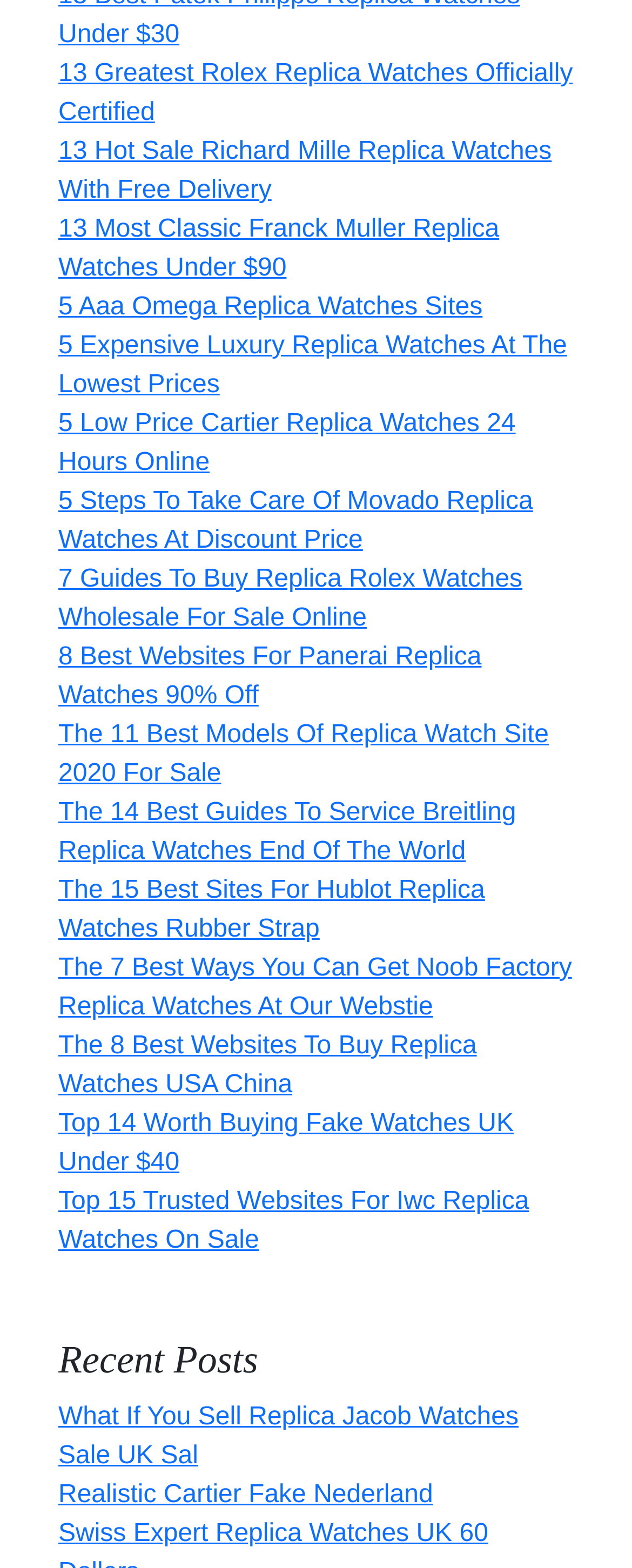Please specify the bounding box coordinates of the area that should be clicked to accomplish the following instruction: "Explore the article about The 15 Best Sites For Hublot Replica Watches Rubber Strap". The coordinates should consist of four float numbers between 0 and 1, i.e., [left, top, right, bottom].

[0.092, 0.559, 0.767, 0.601]